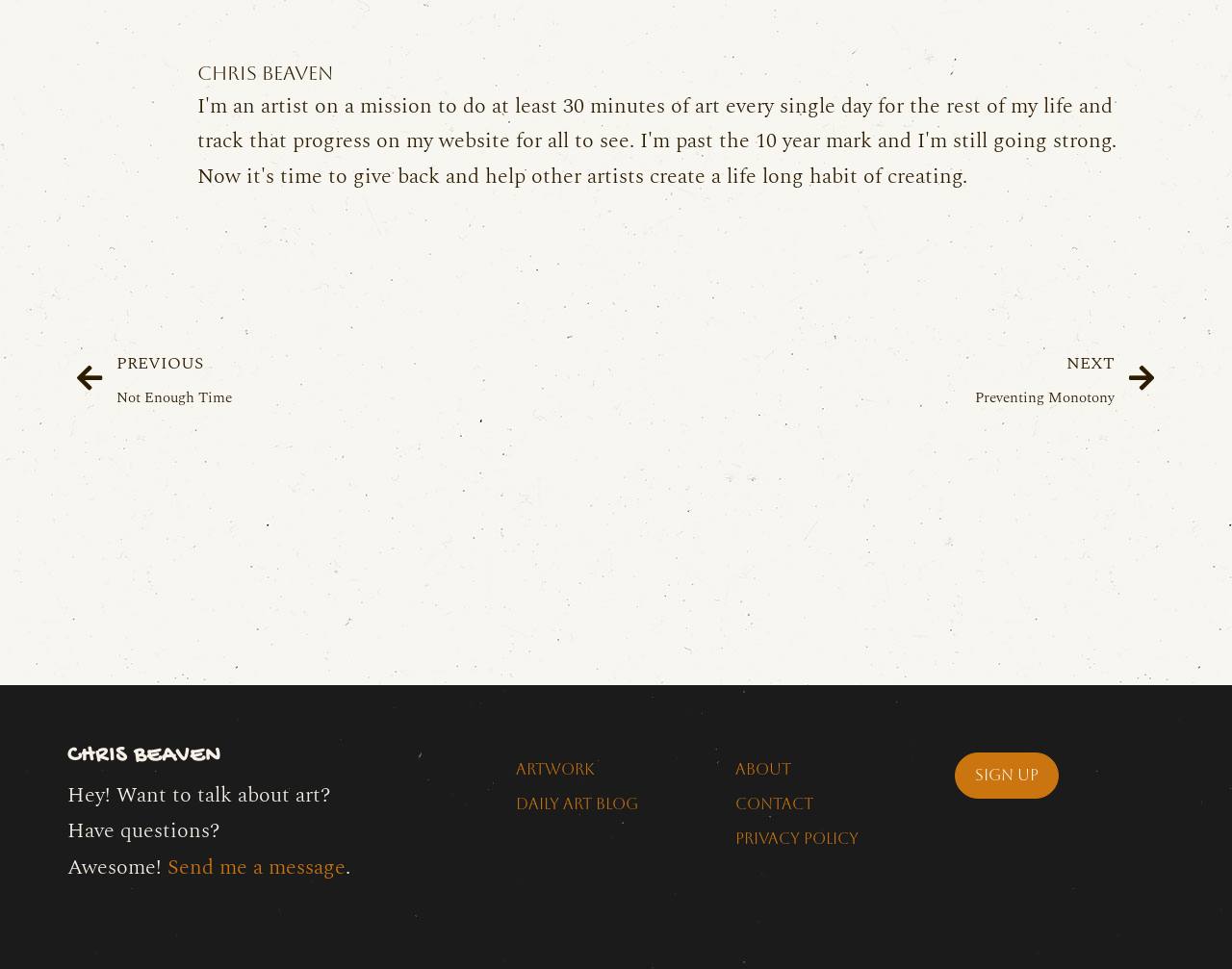Specify the bounding box coordinates for the region that must be clicked to perform the given instruction: "view daily art blog".

[0.419, 0.813, 0.581, 0.848]